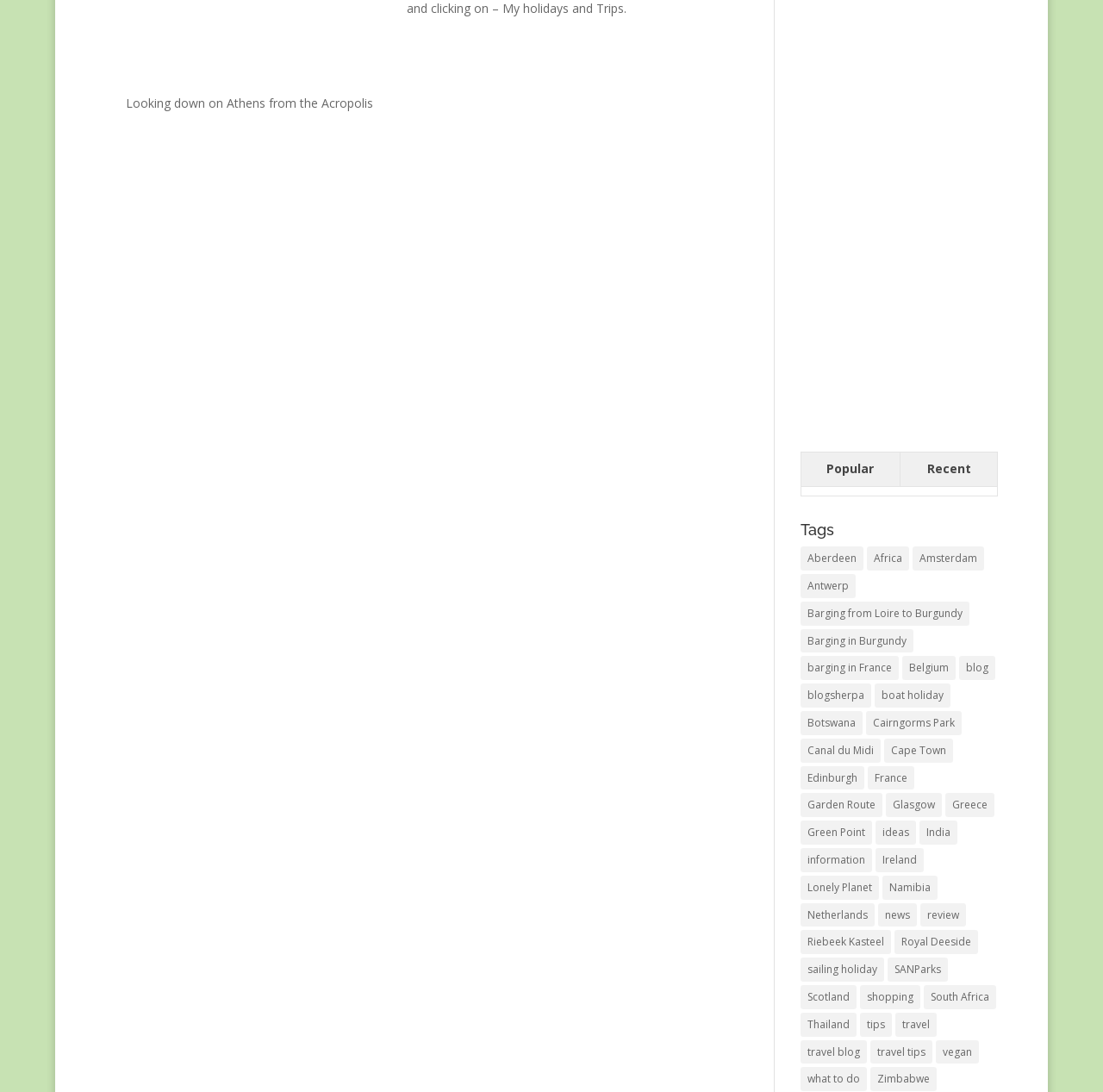Determine the bounding box coordinates for the area you should click to complete the following instruction: "Explore 'Cape Town' travel blog".

[0.802, 0.676, 0.864, 0.698]